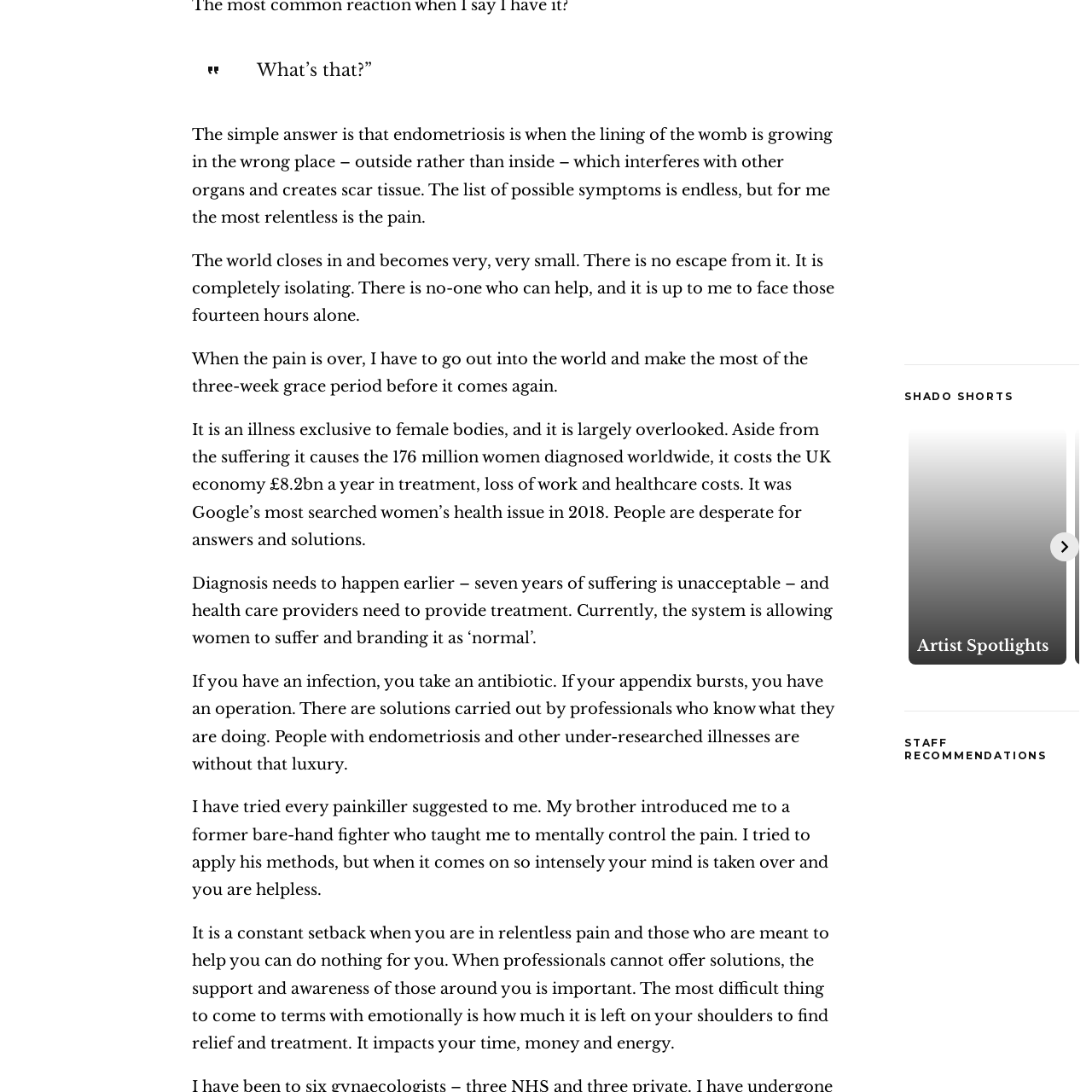What kind of aesthetic does the logo design feature?
Take a close look at the image within the red bounding box and respond to the question with detailed information.

The caption explicitly states that the logo design features a simple and clean aesthetic, which is likely intended to draw attention to the featured artists by providing a visually unobtrusive yet recognizable emblem.